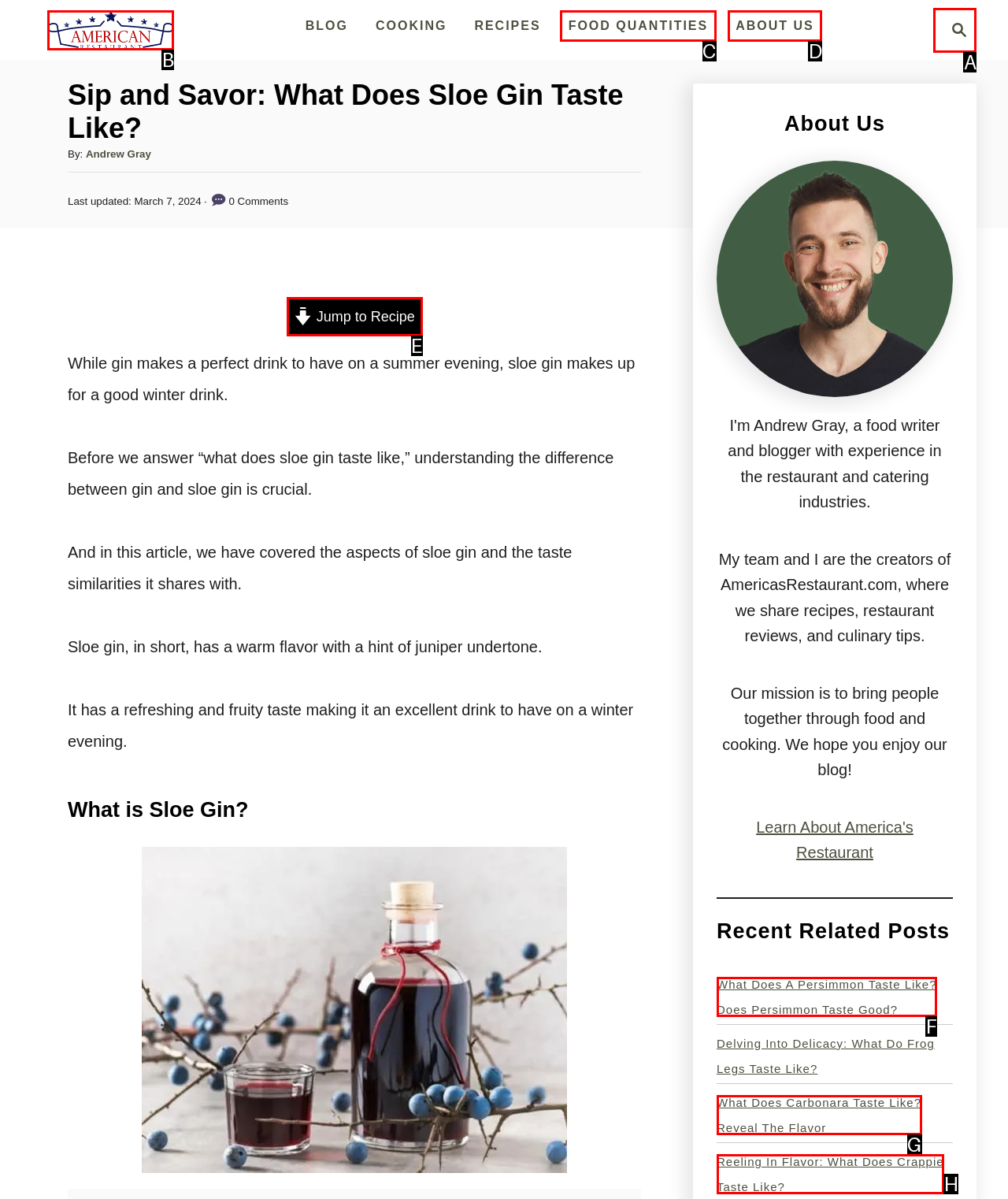Select the letter of the UI element that matches this task: Jump to Recipe
Provide the answer as the letter of the correct choice.

E